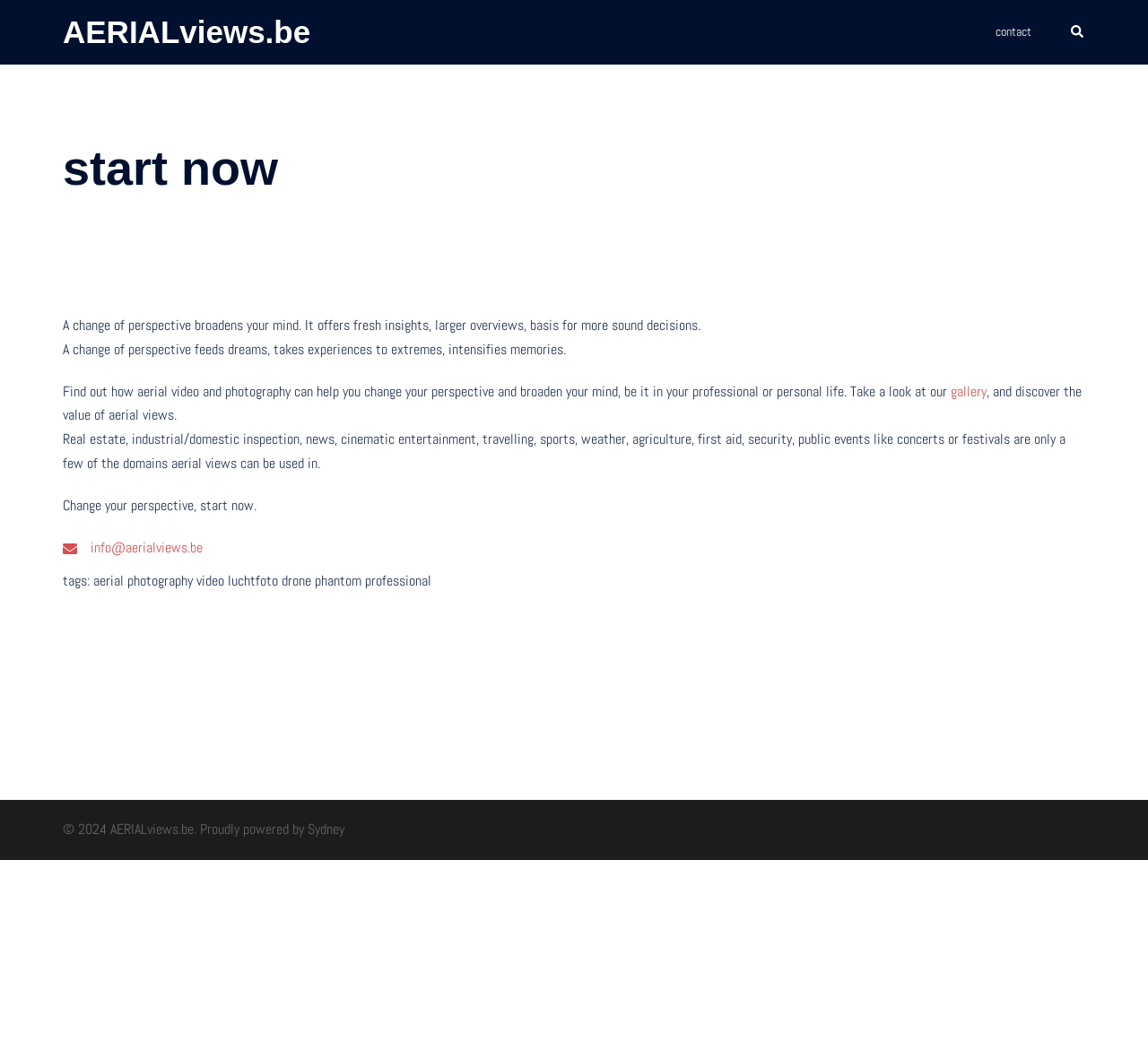What is the benefit of changing perspective?
Based on the screenshot, respond with a single word or phrase.

Broadens your mind